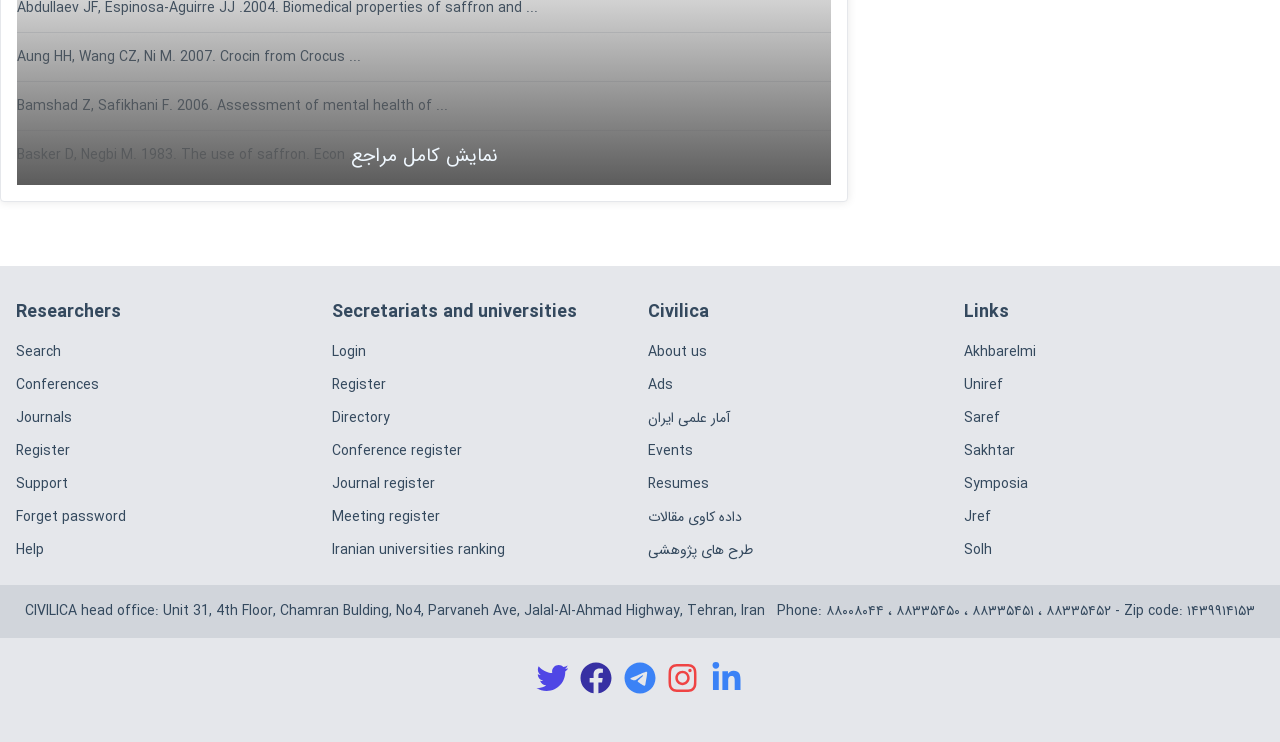Can you pinpoint the bounding box coordinates for the clickable element required for this instruction: "Click on the 'About us' link"? The coordinates should be four float numbers between 0 and 1, i.e., [left, top, right, bottom].

[0.506, 0.461, 0.741, 0.489]